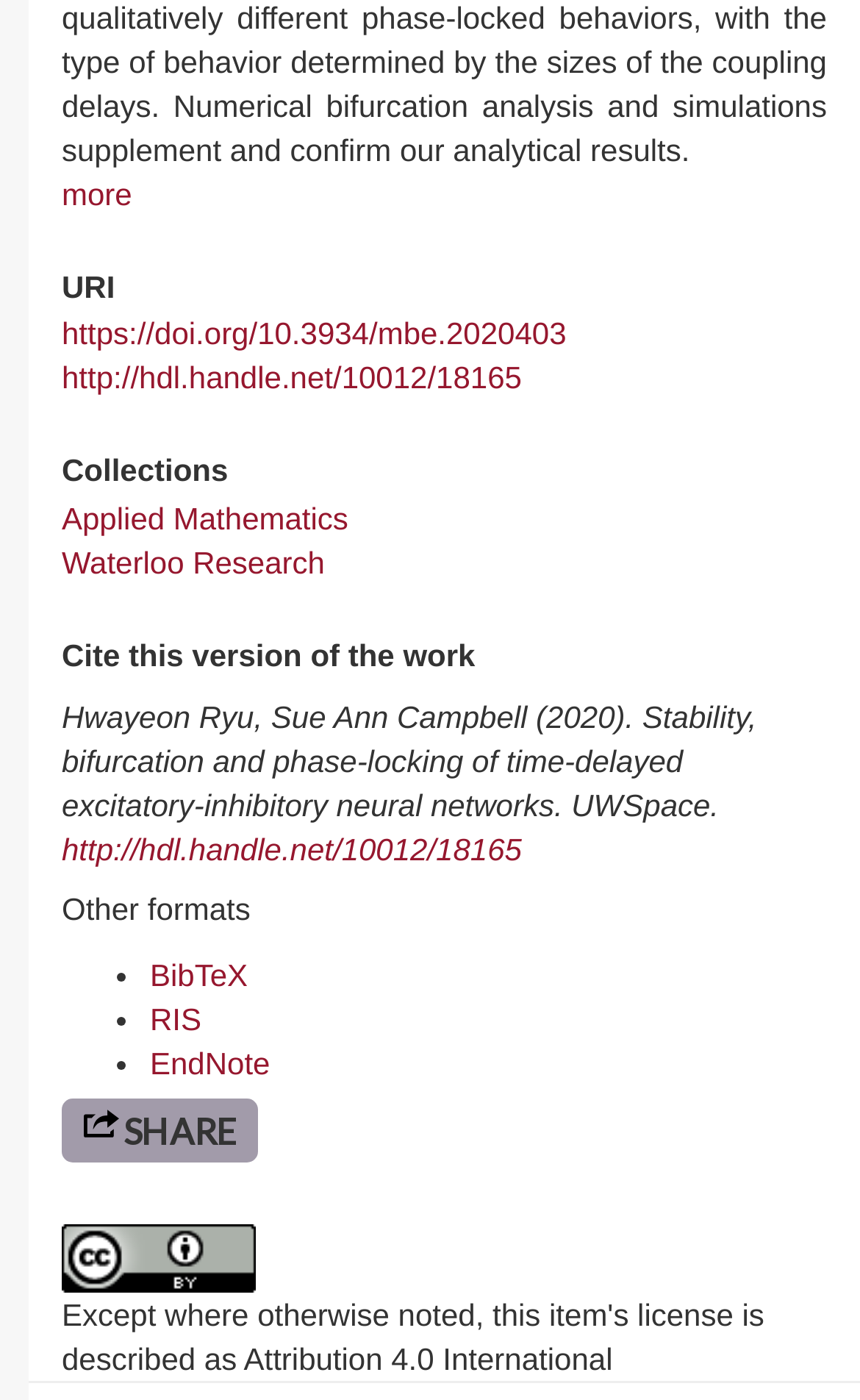Please identify the bounding box coordinates for the region that you need to click to follow this instruction: "cite this work in BibTeX format".

[0.174, 0.684, 0.288, 0.709]